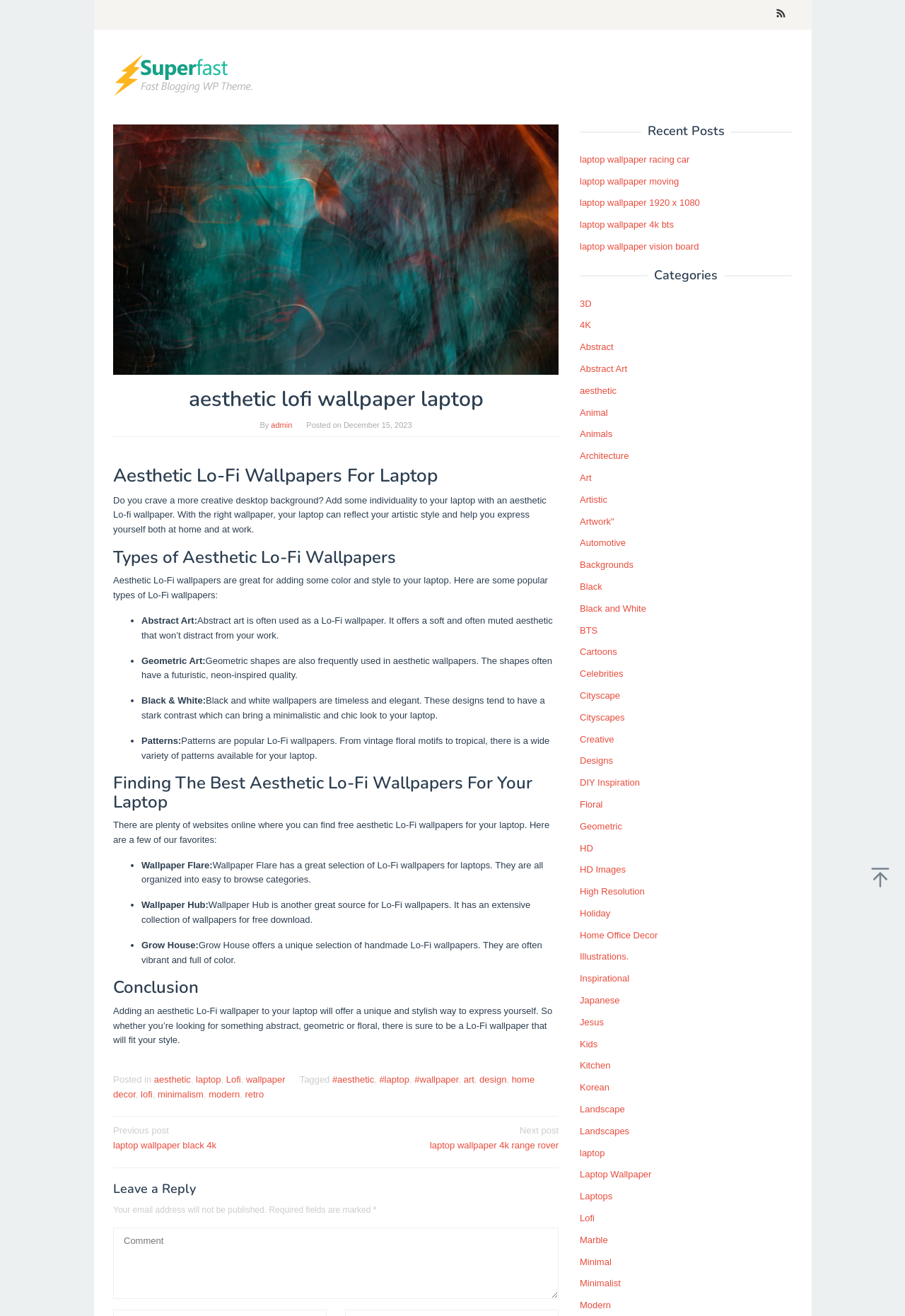Generate a thorough caption detailing the webpage content.

This webpage is about aesthetic Lo-Fi wallpapers for laptops. At the top, there is a link to the RSS feed and the website's logo, "Techinsider360". Below the logo, there is a large image of an aesthetic Lo-Fi wallpaper laptop.

The main content of the webpage is divided into several sections. The first section is an introduction to aesthetic Lo-Fi wallpapers, explaining how they can add individuality to a laptop. The second section is about the types of aesthetic Lo-Fi wallpapers, including abstract art, geometric art, black and white, and patterns.

The third section provides information on finding the best aesthetic Lo-Fi wallpapers for laptops, listing several websites that offer free downloads. The fourth section is a conclusion, summarizing the benefits of using aesthetic Lo-Fi wallpapers.

On the right side of the webpage, there are two columns. The top column lists recent posts, with links to articles about laptop wallpapers. The bottom column lists categories, including aesthetic, laptop, Lo-Fi, and more.

At the bottom of the webpage, there is a footer section with links to related articles and a section for leaving a reply. There is also a post navigation section with links to previous and next posts.